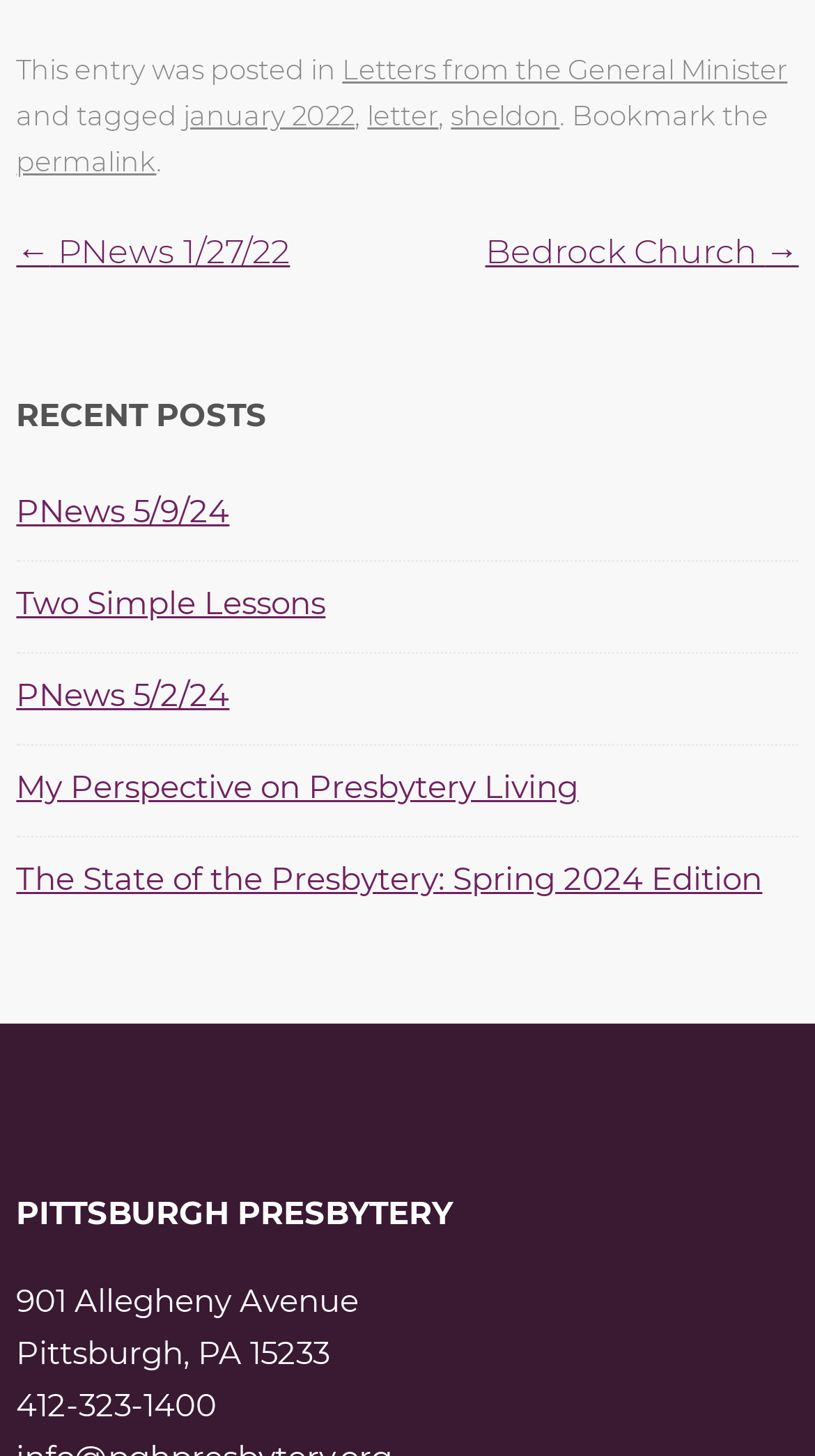Please provide a comprehensive answer to the question below using the information from the image: How many recent posts are listed?

I counted the number of links under the heading 'RECENT POSTS' and found six links, which correspond to six recent posts.